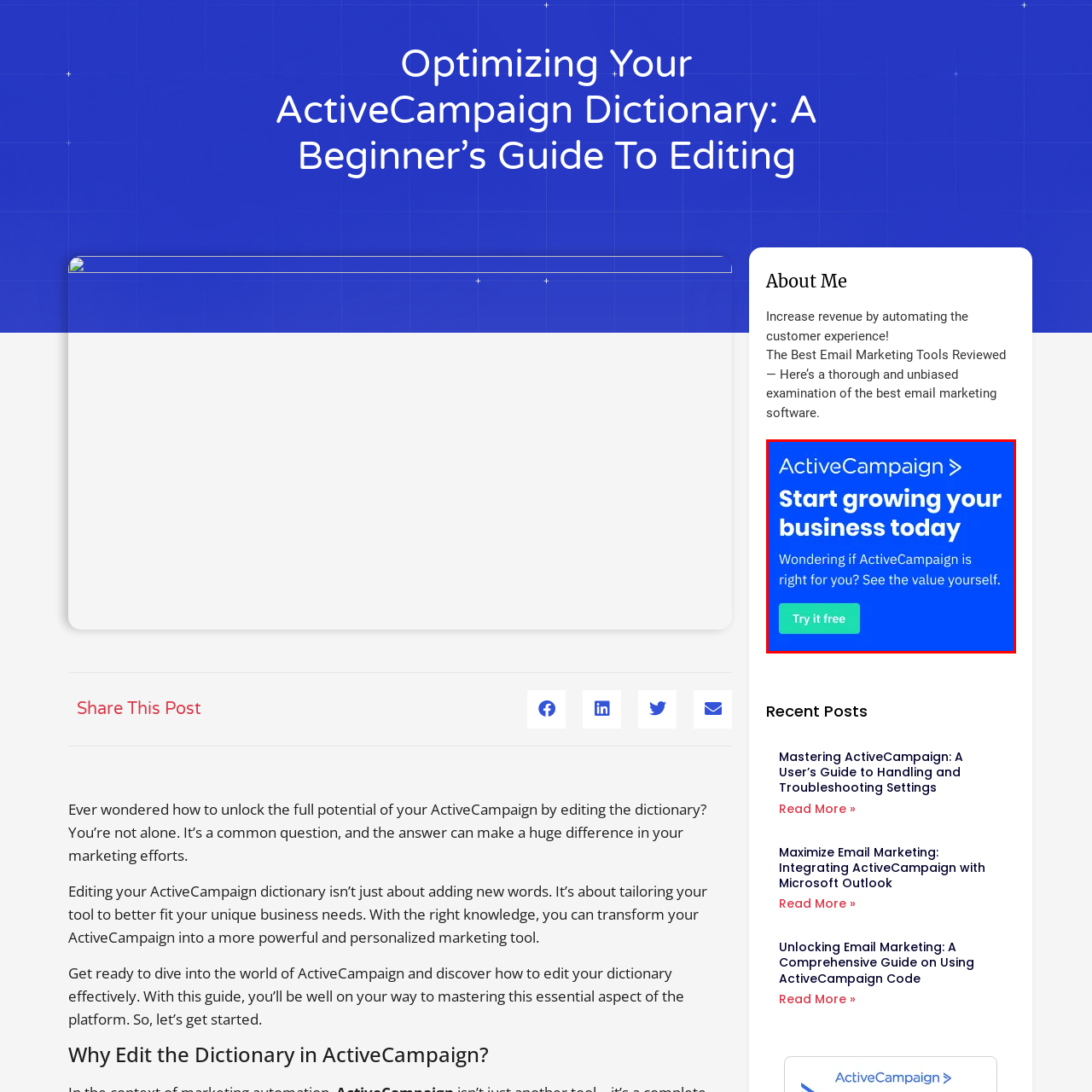Look at the area highlighted in the red box, What is the call-to-action in the image? Please provide an answer in a single word or phrase.

Start growing your business today